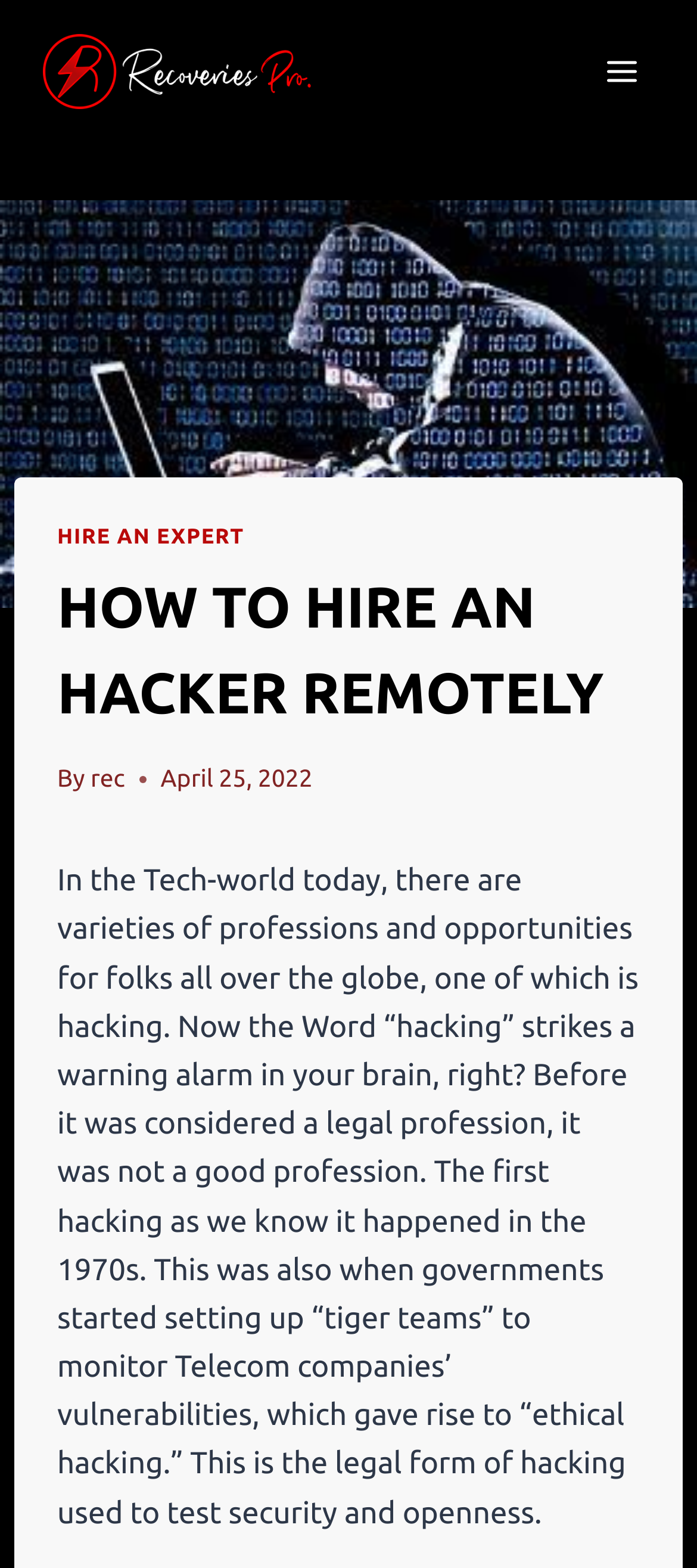Give an in-depth explanation of the webpage layout and content.

The webpage is about hiring a hacker remotely, with the title "HOW TO HIRE AN HACKER REMOTELY – Recoveries Pro" at the top. On the top-left corner, there is a link and an image, both labeled "Recoveries Pro". On the top-right corner, there is a button to open a menu.

Below the title, there is a header section that contains a link to "HIRE AN EXPERT" on the left, followed by a heading that repeats the title "HOW TO HIRE AN HACKER REMOTELY". To the right of the heading, there is a text "By" and a link to "rec". Below these elements, there is a time stamp showing "April 25, 2022".

The main content of the webpage is a long paragraph of text that discusses the profession of hacking, its history, and the rise of ethical hacking. This text takes up most of the page, spanning from the top-center to the bottom of the page.